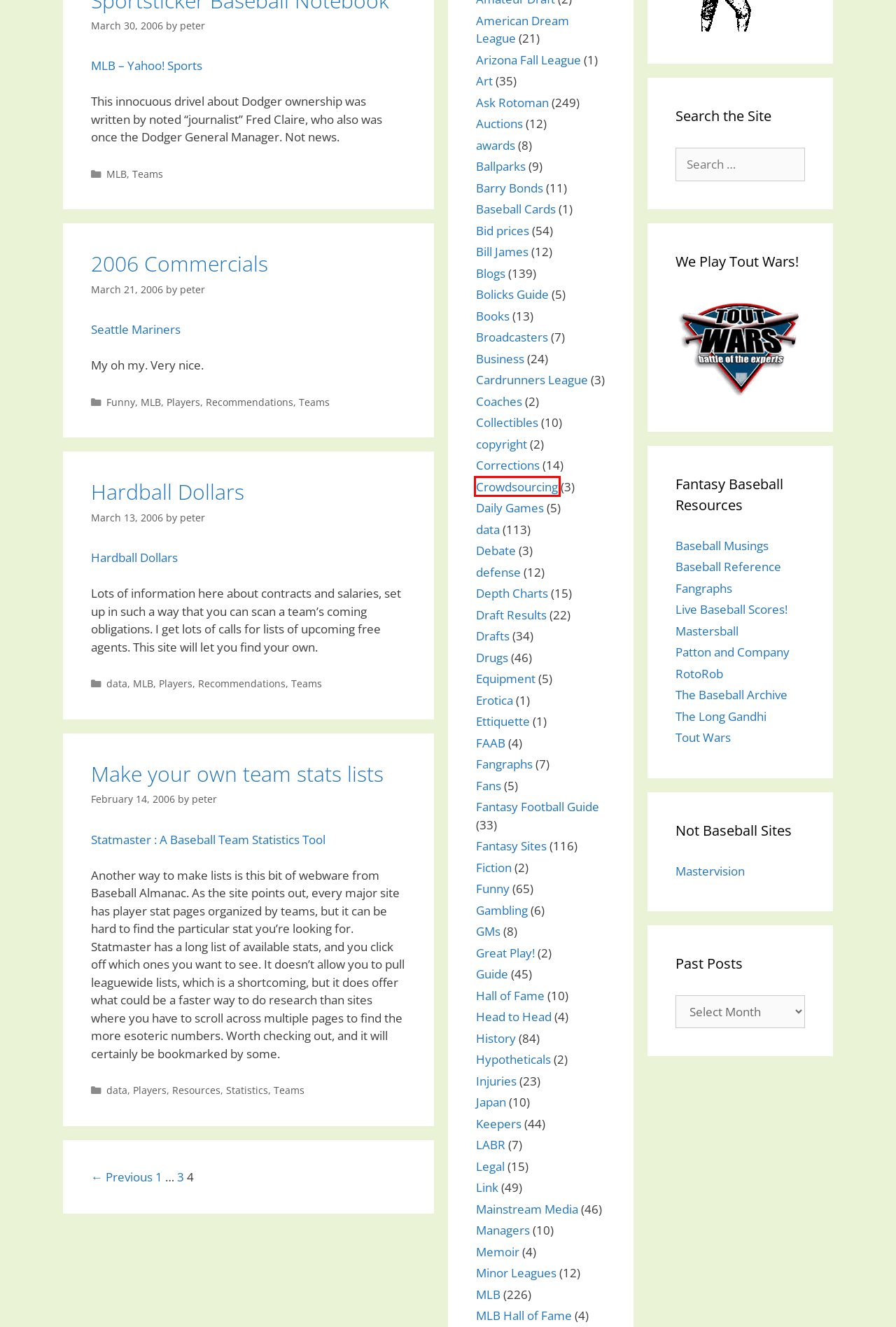You see a screenshot of a webpage with a red bounding box surrounding an element. Pick the webpage description that most accurately represents the new webpage after interacting with the element in the red bounding box. The options are:
A. Fans – Ask Rotoman
B. Crowdsourcing – Ask Rotoman
C. Ettiquette – Ask Rotoman
D. American Dream League – Ask Rotoman
E. Business – Ask Rotoman
F. Mastersball
G. Recommendations – Ask Rotoman
H. Japan – Ask Rotoman

B